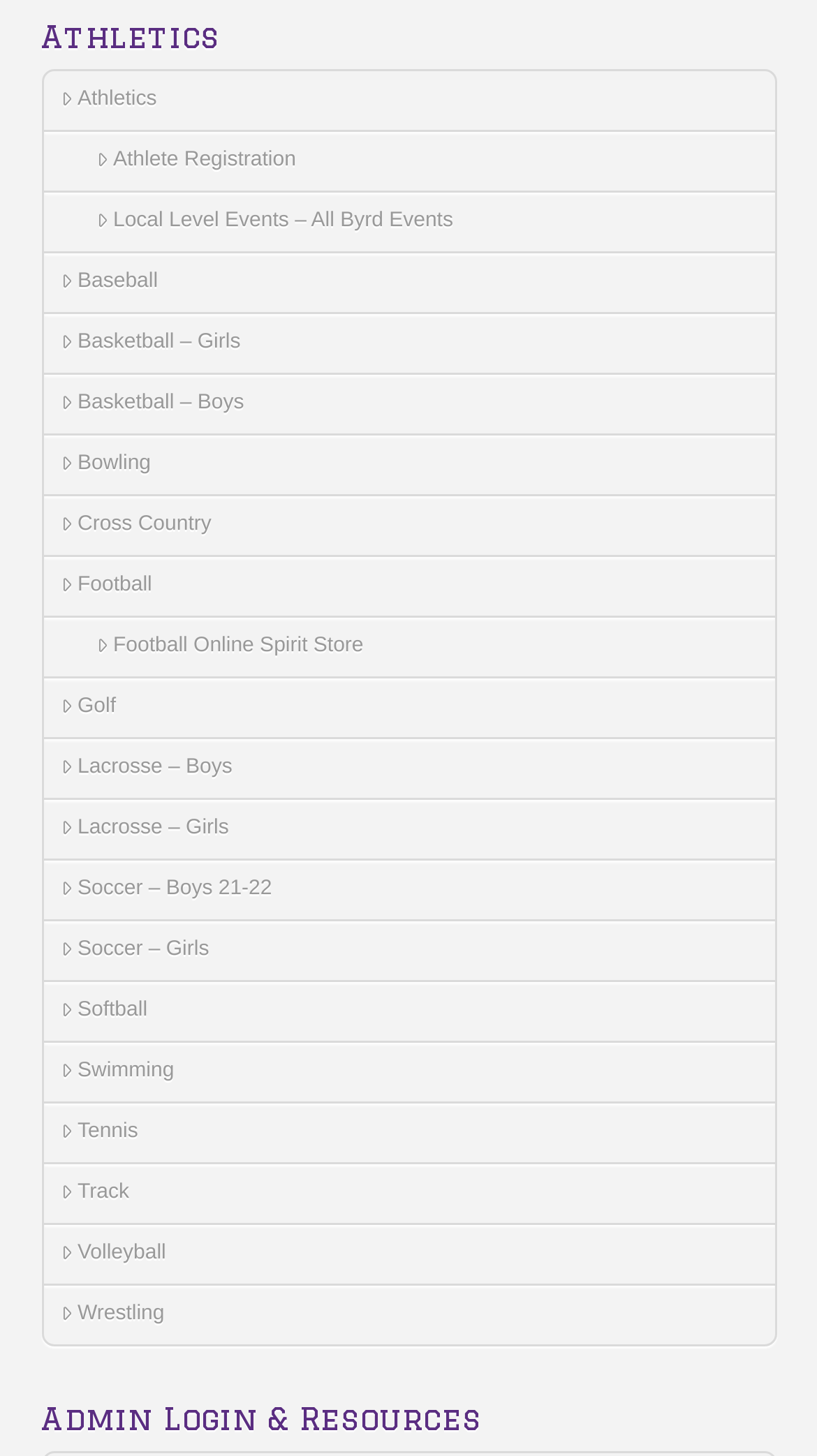Use a single word or phrase to answer the question:
What is the last sport listed?

Wrestling